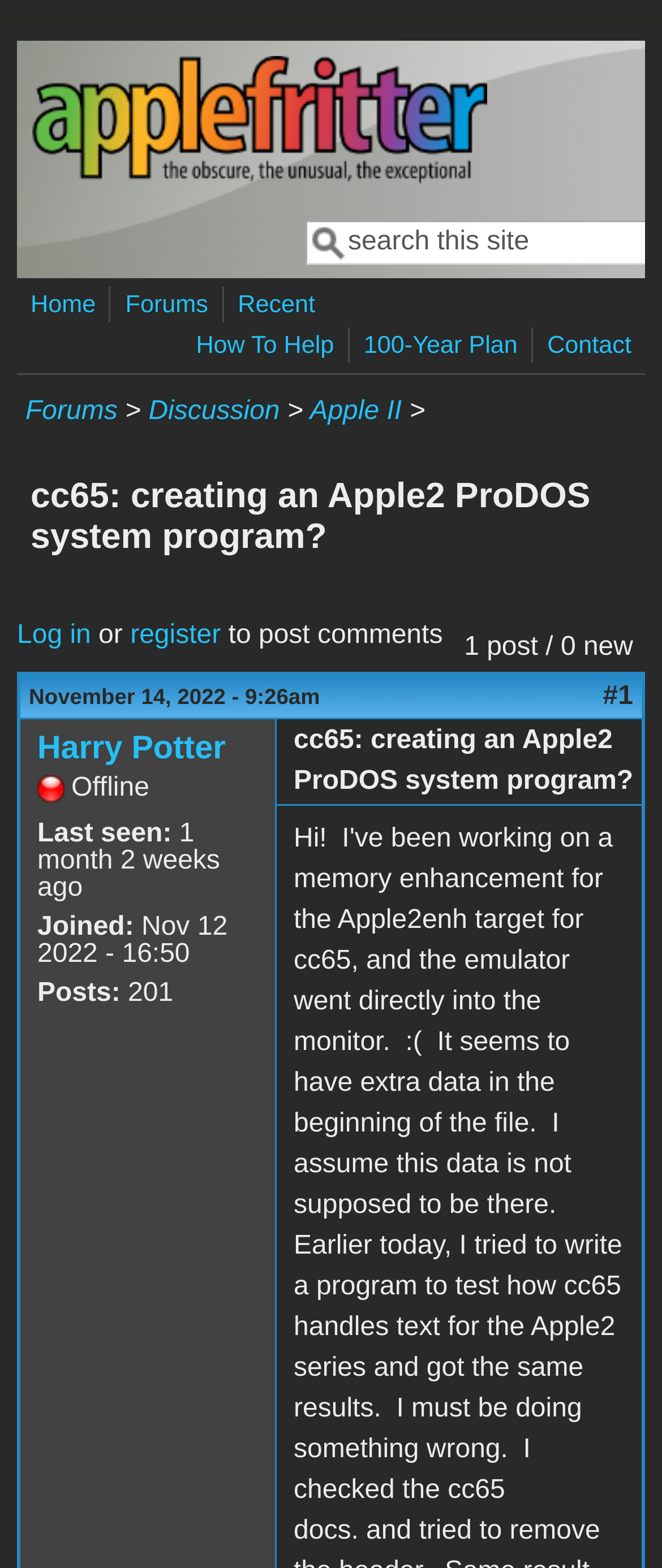Could you locate the bounding box coordinates for the section that should be clicked to accomplish this task: "Go to Home page".

[0.049, 0.104, 0.736, 0.122]